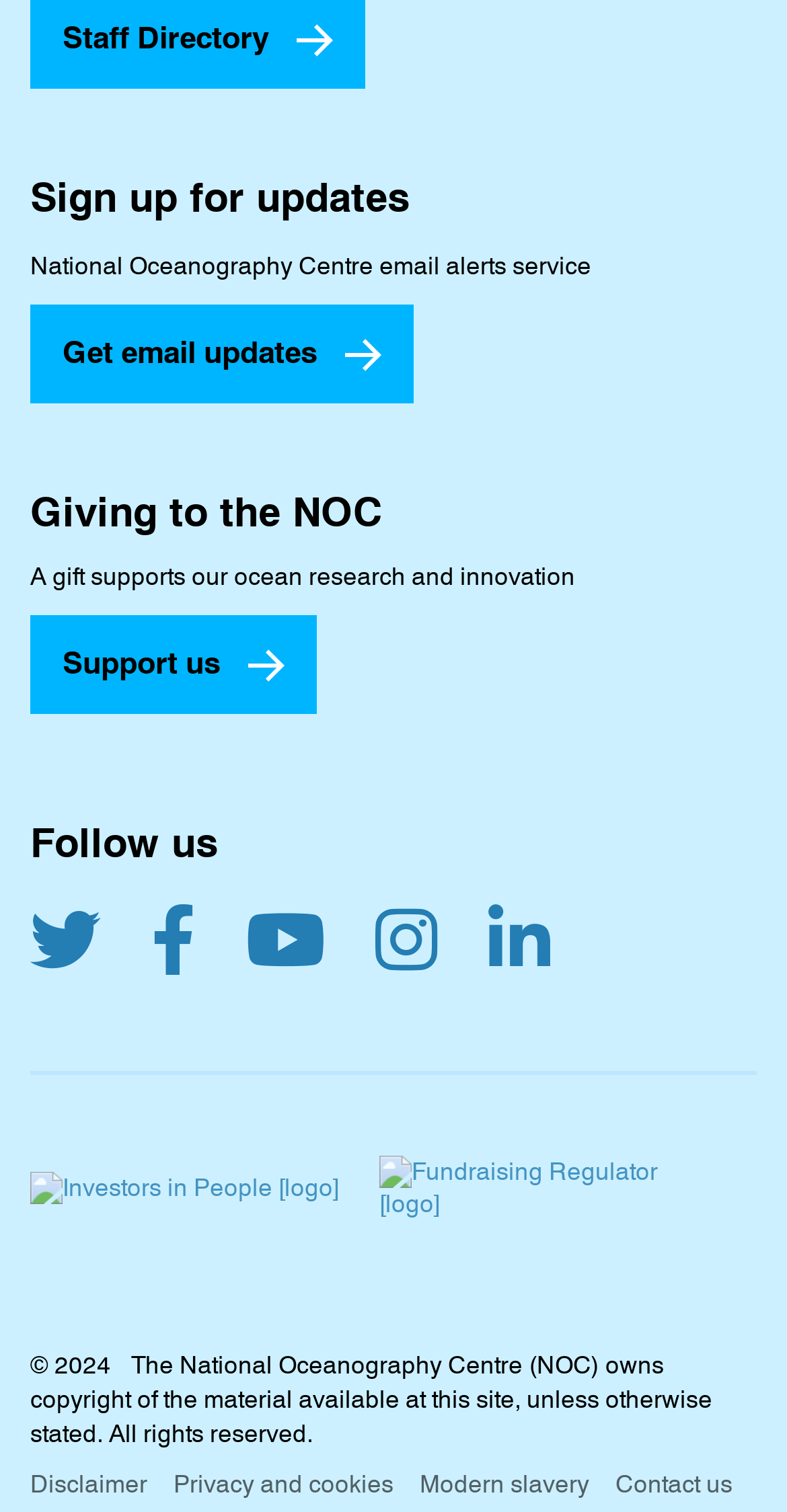Please find the bounding box coordinates for the clickable element needed to perform this instruction: "Get email updates".

[0.038, 0.201, 0.526, 0.266]